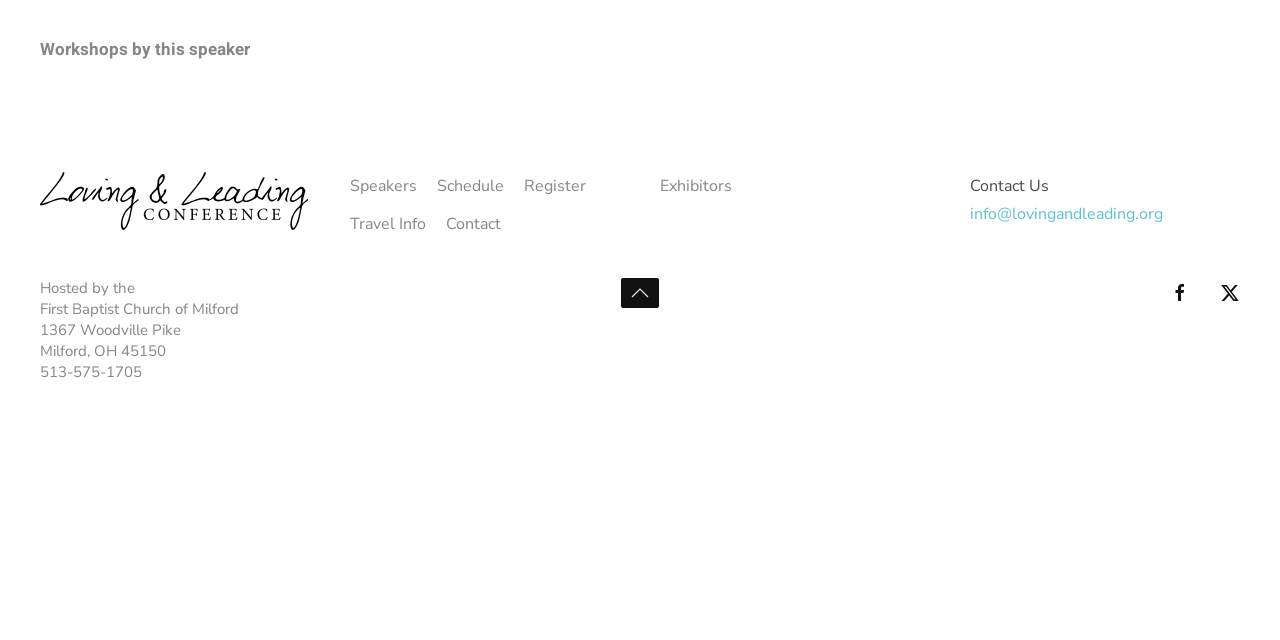Locate the bounding box for the described UI element: "Travel Info". Ensure the coordinates are four float numbers between 0 and 1, formatted as [left, top, right, bottom].

[0.273, 0.328, 0.333, 0.372]